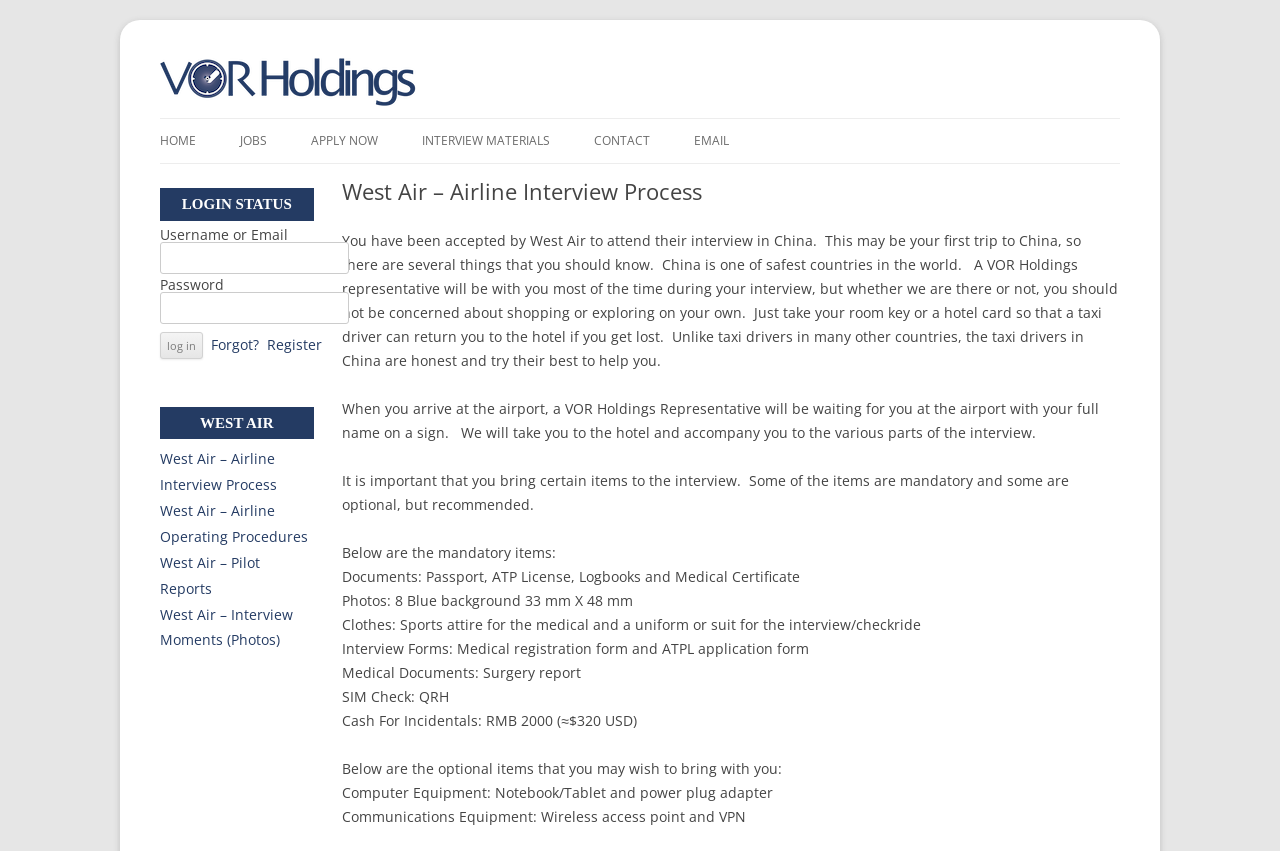Refer to the image and offer a detailed explanation in response to the question: What is the recommended attire for the medical and interview?

According to the webpage, it is recommended to wear sports attire for the medical and a uniform or suit for the interview and checkride.